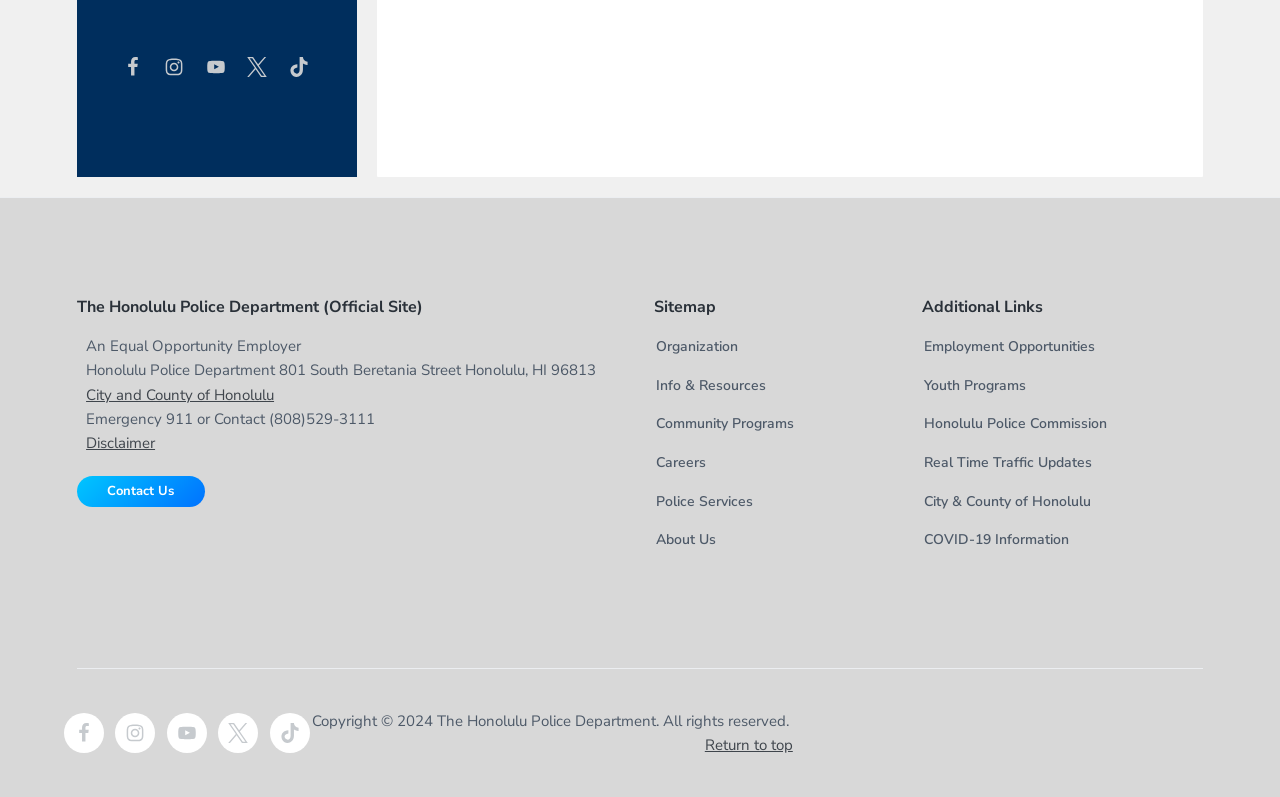Please specify the bounding box coordinates of the clickable region necessary for completing the following instruction: "Go to the Sitemap page". The coordinates must consist of four float numbers between 0 and 1, i.e., [left, top, right, bottom].

[0.511, 0.374, 0.72, 0.399]